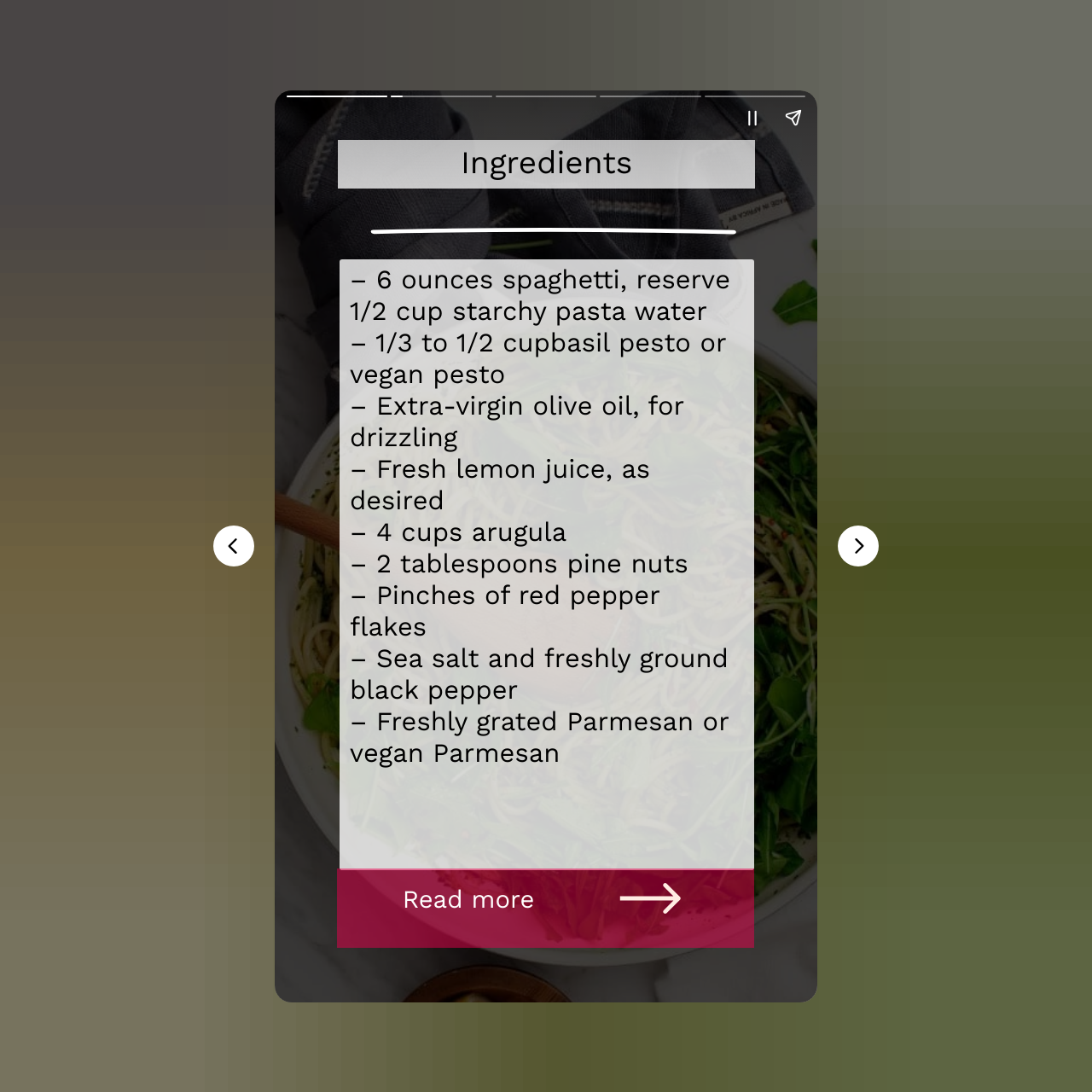Examine the image and give a thorough answer to the following question:
What is the purpose of the 'Read more' button?

The 'Read more' button is likely used to expand the recipe instructions or to access additional information about the recipe, allowing the user to read more about the topic.